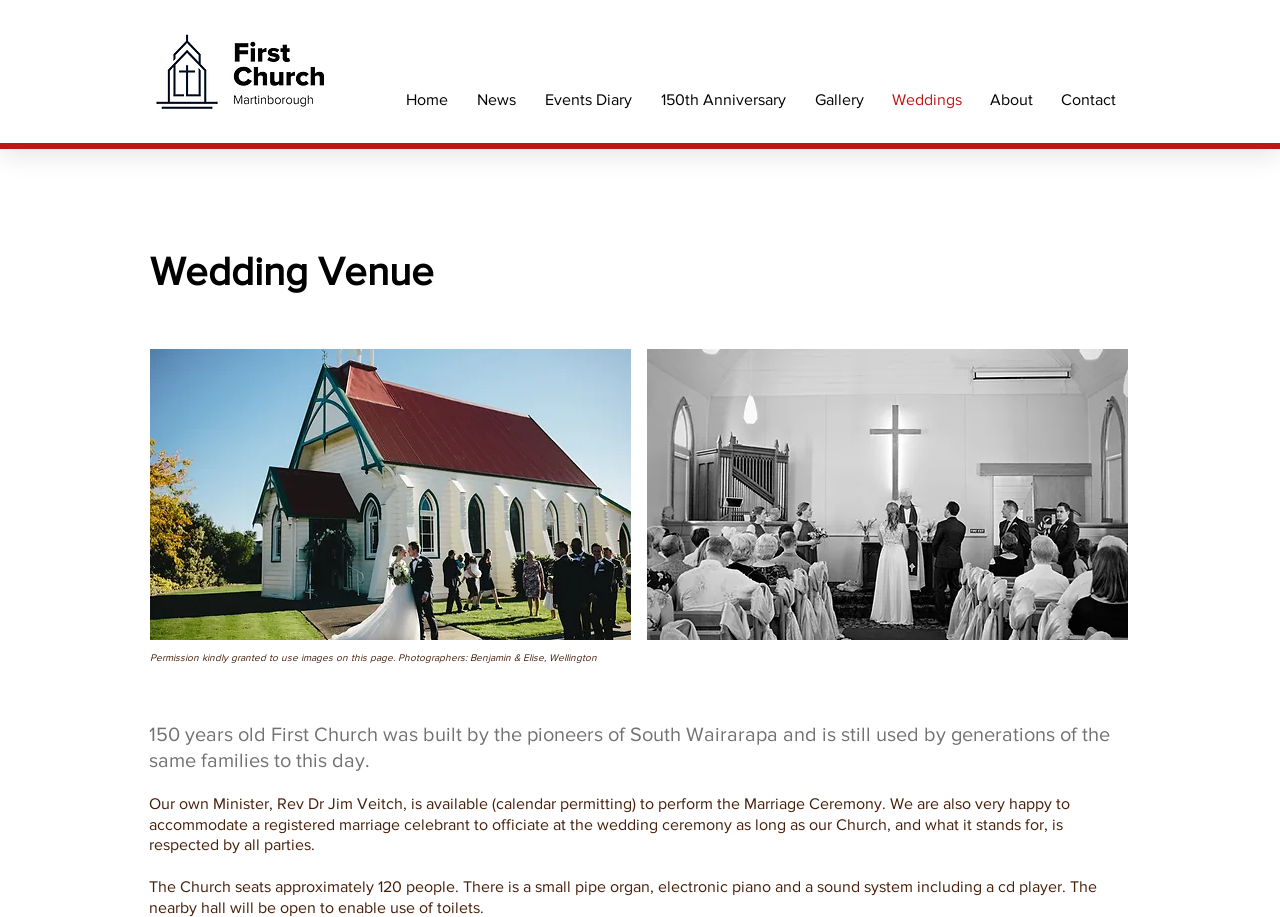Give a detailed account of the webpage.

The webpage is about weddings at First Church, featuring a logo of the church at the top left corner. Below the logo, there is a navigation menu with links to various pages, including Home, News, Events Diary, 150th Anniversary, Gallery, Weddings, About, and Contact.

The main content of the page is divided into two sections. On the left side, there is a heading "Wedding Venue" followed by a slideshow gallery with two slides. Each slide has a button with a couple's name, such as "Lucy & Jordan" and "Susan & Mark", accompanied by an image. The slides also have a pagination indicator, showing "1/8" and "1/7" respectively.

On the right side of the page, there is a section with three paragraphs of text. The first paragraph describes the history of the church, stating that it was built by pioneers and is still used by generations of the same families. The second paragraph explains that the church's minister, Rev Dr Jim Veitch, is available to perform marriage ceremonies, and that they also accommodate registered marriage celebrants. The third paragraph provides details about the church's facilities, including its seating capacity, musical instruments, and sound system.

At the bottom of the page, there is a note granting permission to use images on the page, crediting the photographers Benjamin & Elise from Wellington.